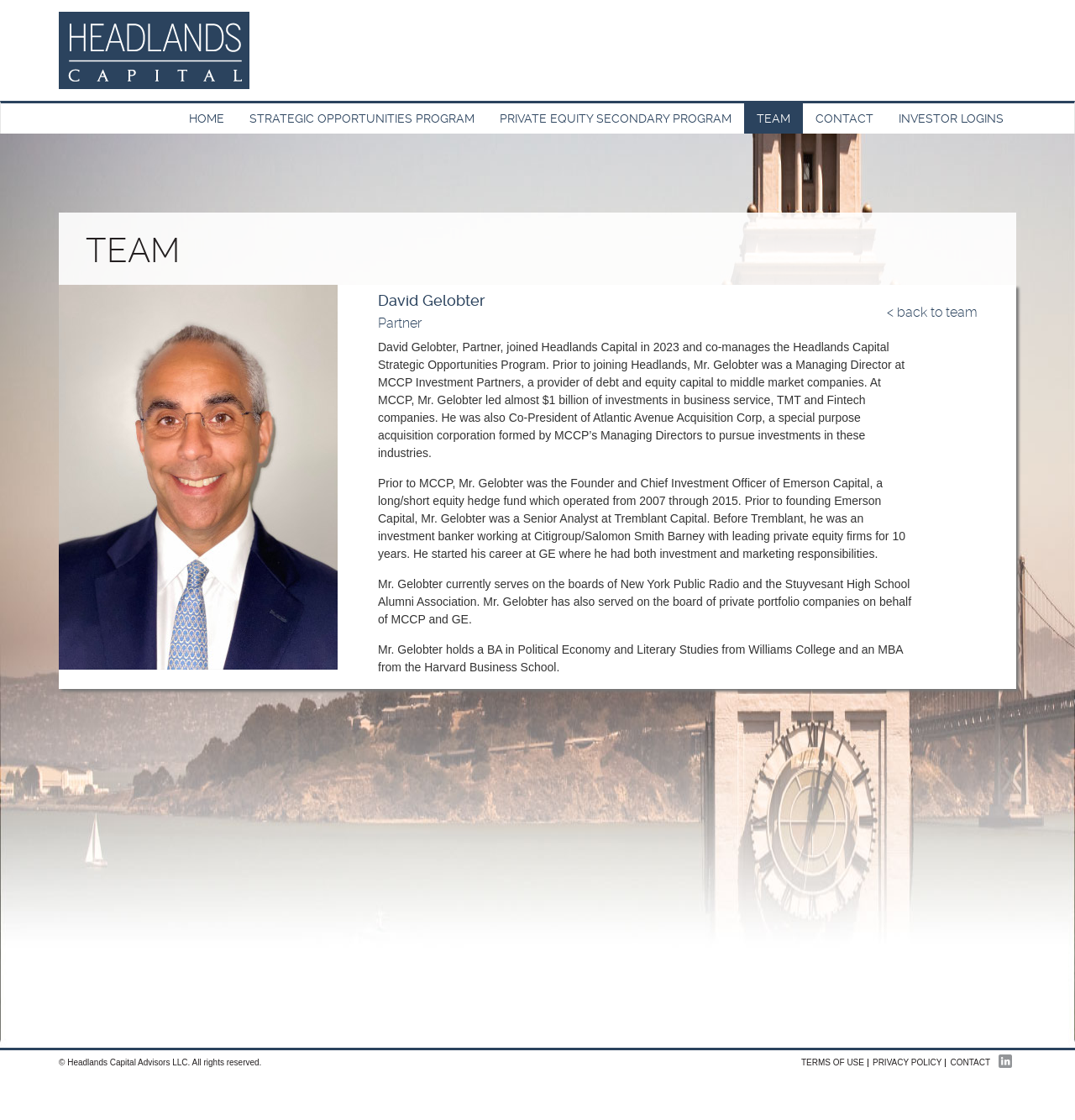Please look at the image and answer the question with a detailed explanation: What is the name of the college where David Gelobter earned his BA?

I found this information by reading the text 'Mr. Gelobter holds a BA in Political Economy and Literary Studies from Williams College and an MBA from the Harvard Business School.' which indicates the name of the college.